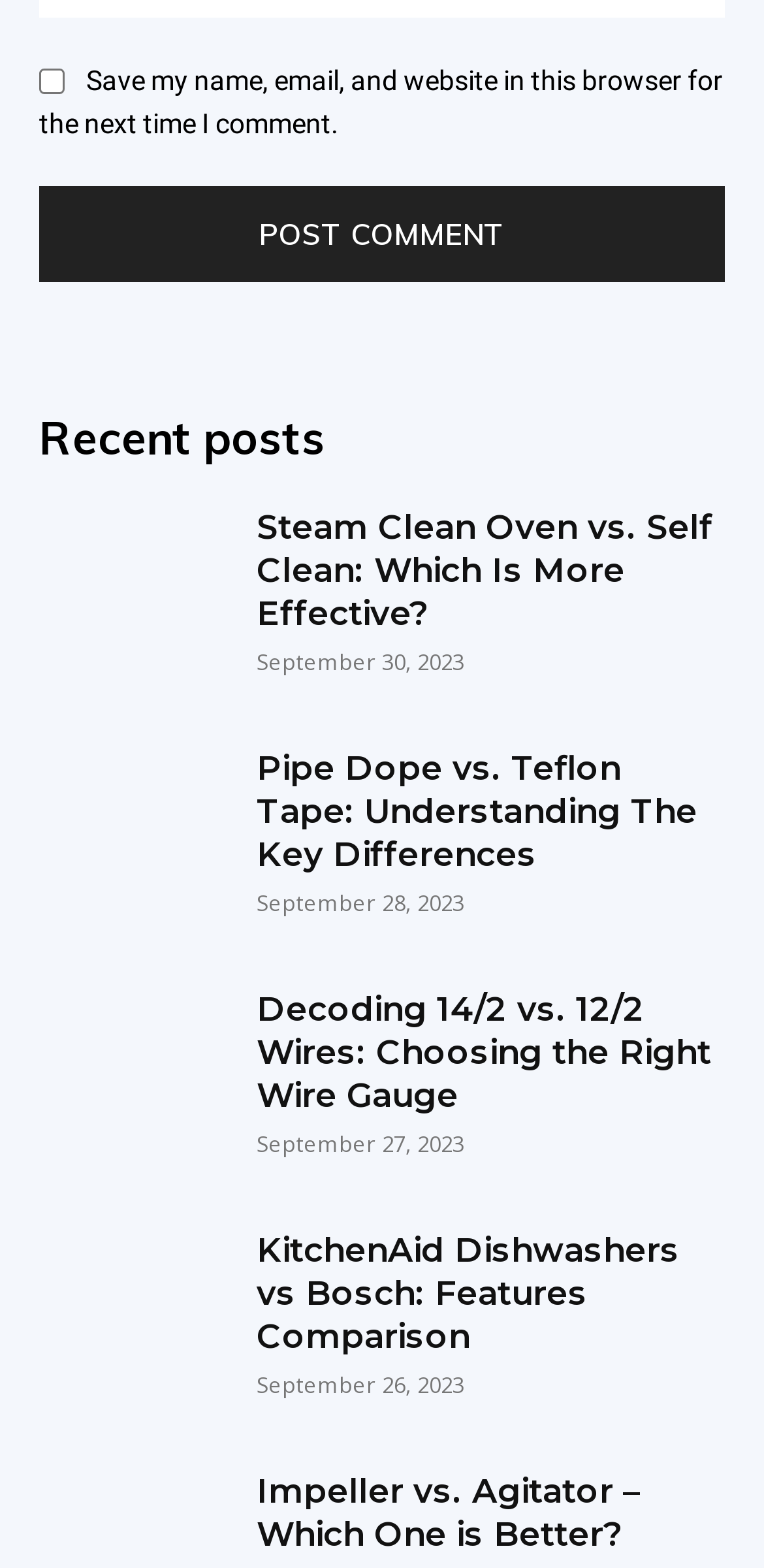Please specify the bounding box coordinates of the area that should be clicked to accomplish the following instruction: "Post a comment". The coordinates should consist of four float numbers between 0 and 1, i.e., [left, top, right, bottom].

[0.051, 0.119, 0.949, 0.18]